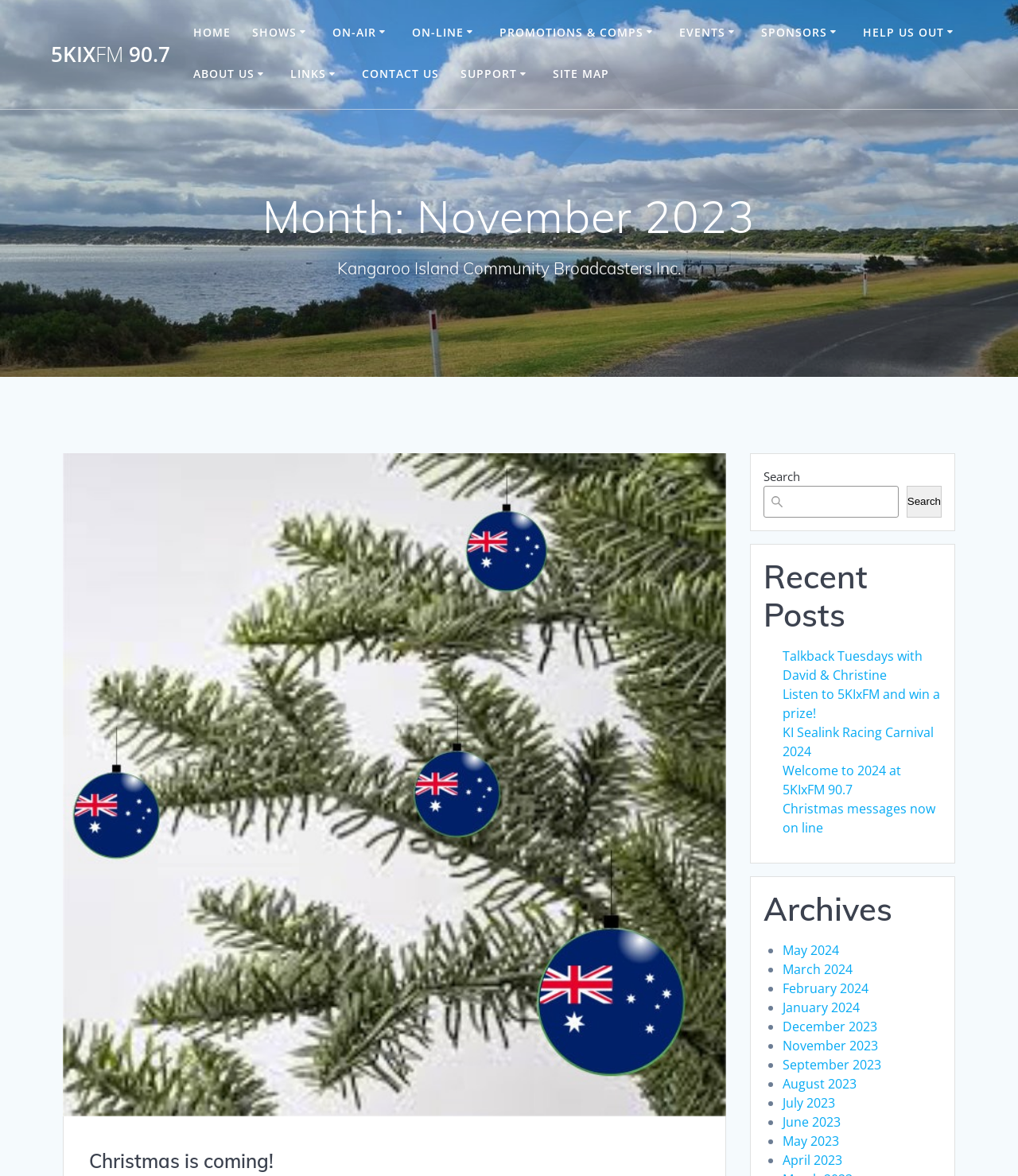Determine the bounding box coordinates of the UI element that matches the following description: "parent_node: Email * aria-describedby="email-notes" name="email"". The coordinates should be four float numbers between 0 and 1 in the format [left, top, right, bottom].

None